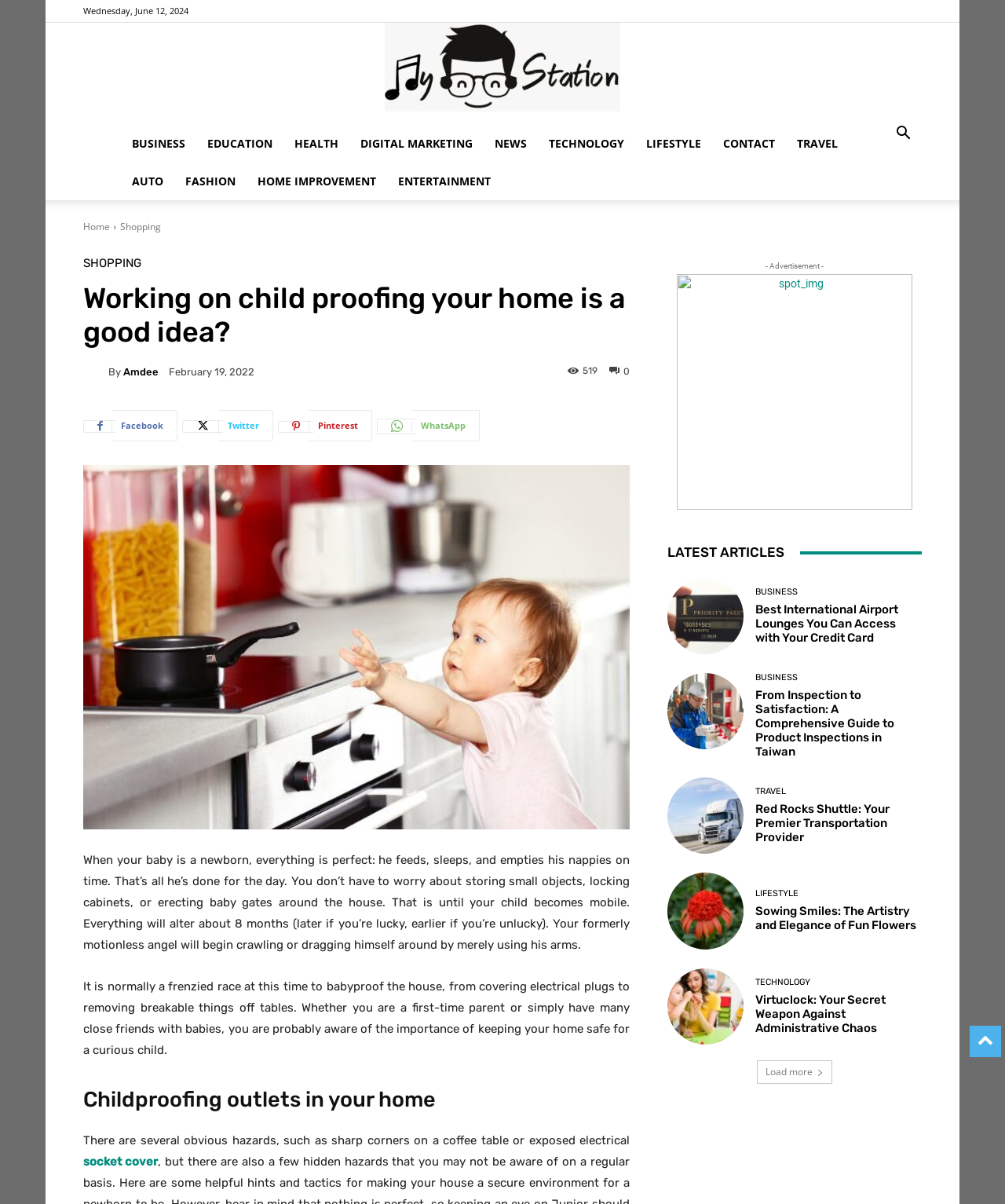Pinpoint the bounding box coordinates of the clickable element to carry out the following instruction: "Visit the 'HOME IMPROVEMENT' page."

[0.245, 0.135, 0.385, 0.166]